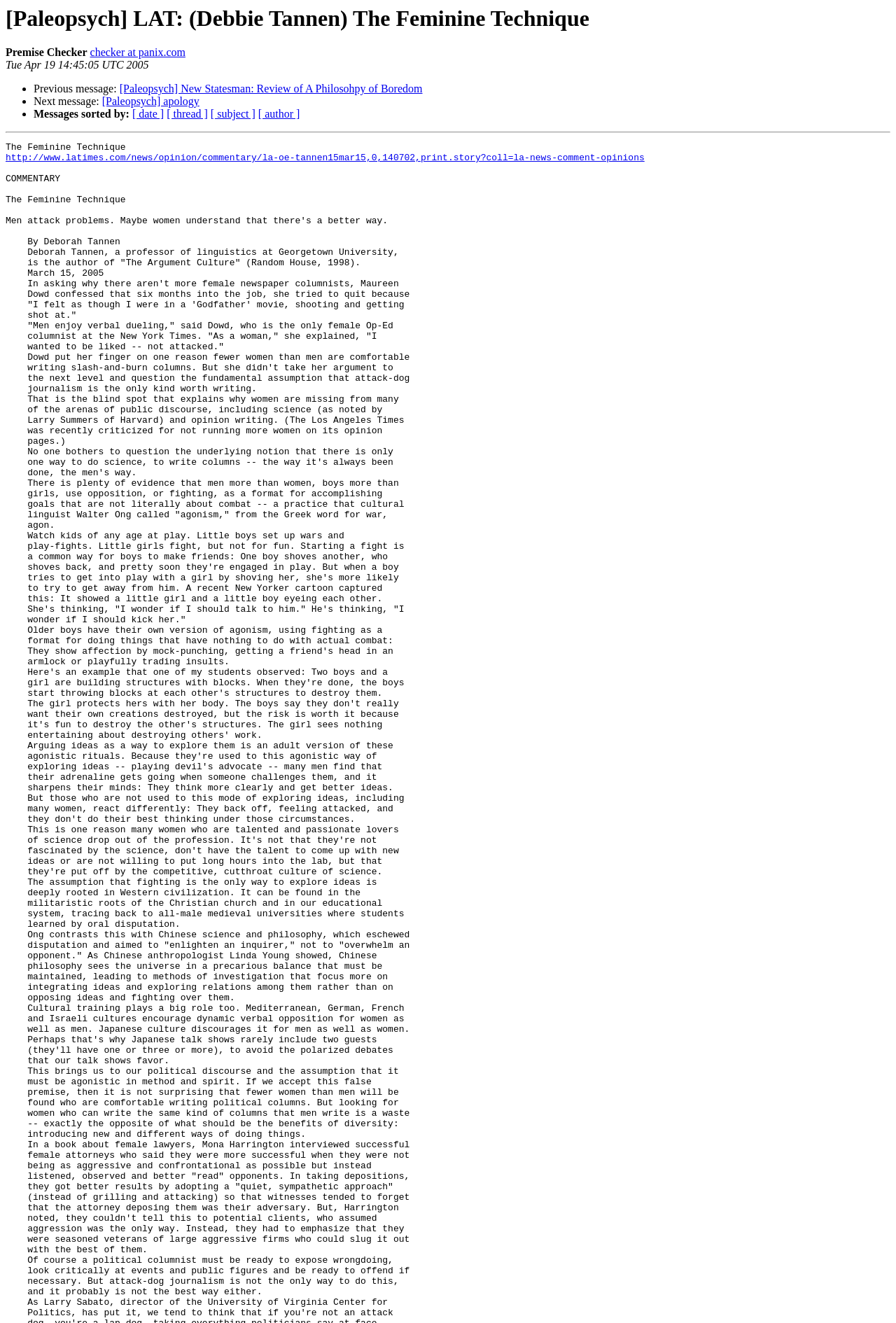Please specify the bounding box coordinates of the clickable section necessary to execute the following command: "Read the previous message".

[0.133, 0.063, 0.471, 0.072]